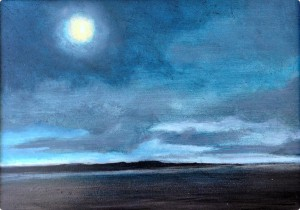Based on the image, please respond to the question with as much detail as possible:
What is the size of the framed piece?

The caption provides the dimensions of the framed piece, which is 7 inches in length and 5 inches in width, giving an idea of the physical size of the artwork.